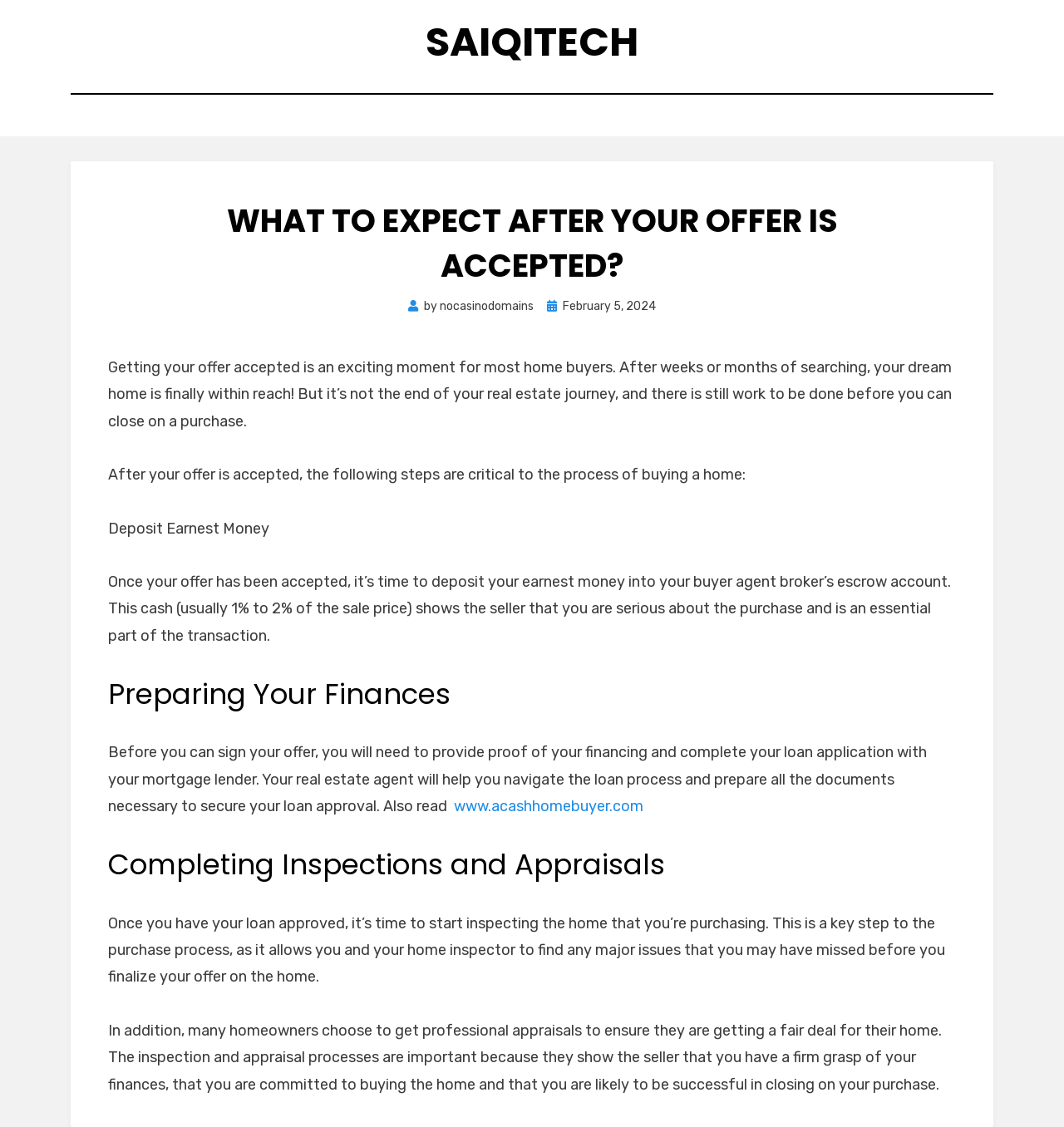Please use the details from the image to answer the following question comprehensively:
What is the first step after the offer is accepted?

The first step after the offer is accepted can be found by reading the text 'After your offer is accepted, the following steps are critical to the process of buying a home:' followed by a list of steps, with the first step being 'Deposit Earnest Money'.